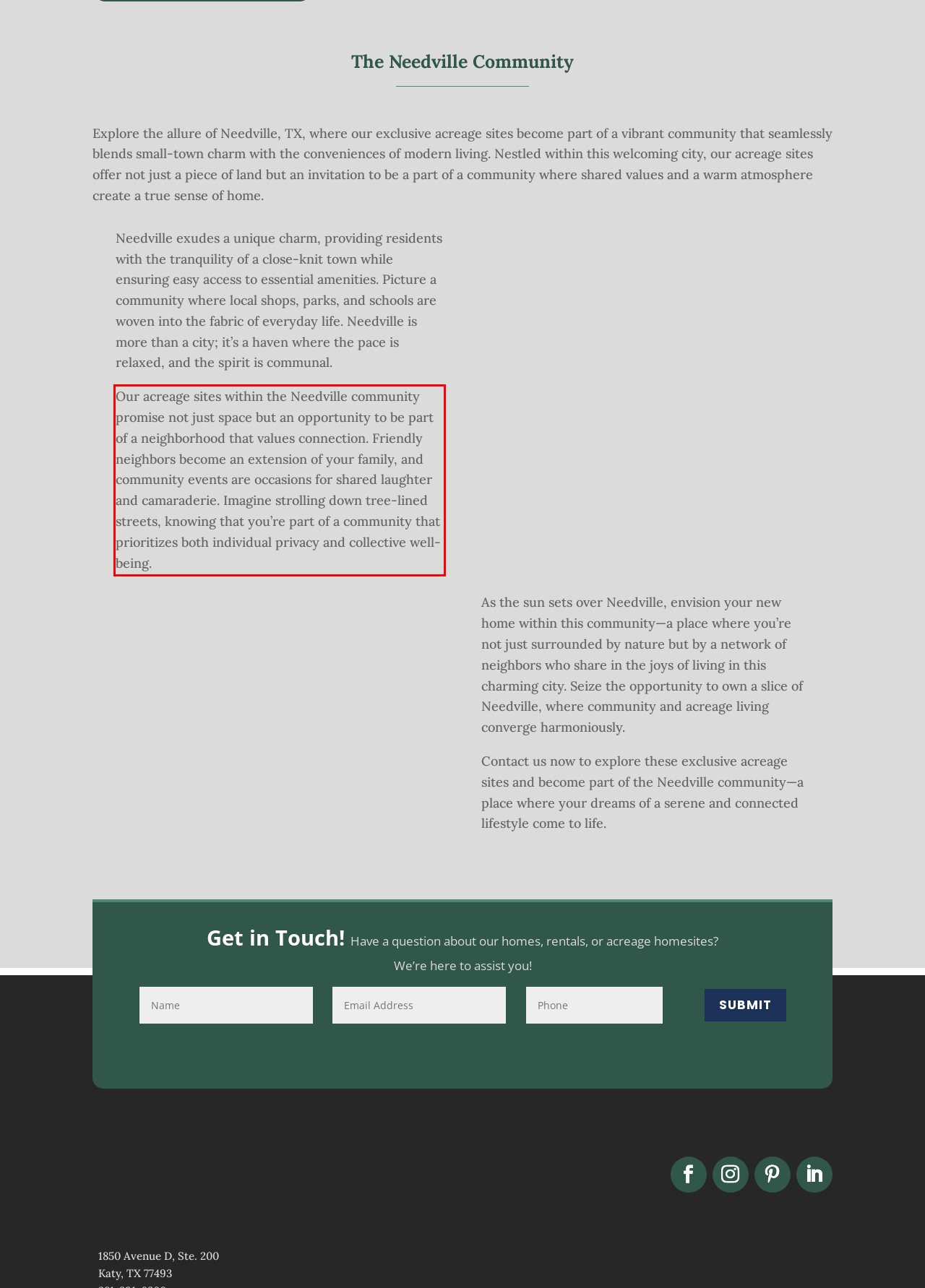You are given a webpage screenshot with a red bounding box around a UI element. Extract and generate the text inside this red bounding box.

Our acreage sites within the Needville community promise not just space but an opportunity to be part of a neighborhood that values connection. Friendly neighbors become an extension of your family, and community events are occasions for shared laughter and camaraderie. Imagine strolling down tree-lined streets, knowing that you’re part of a community that prioritizes both individual privacy and collective well-being.